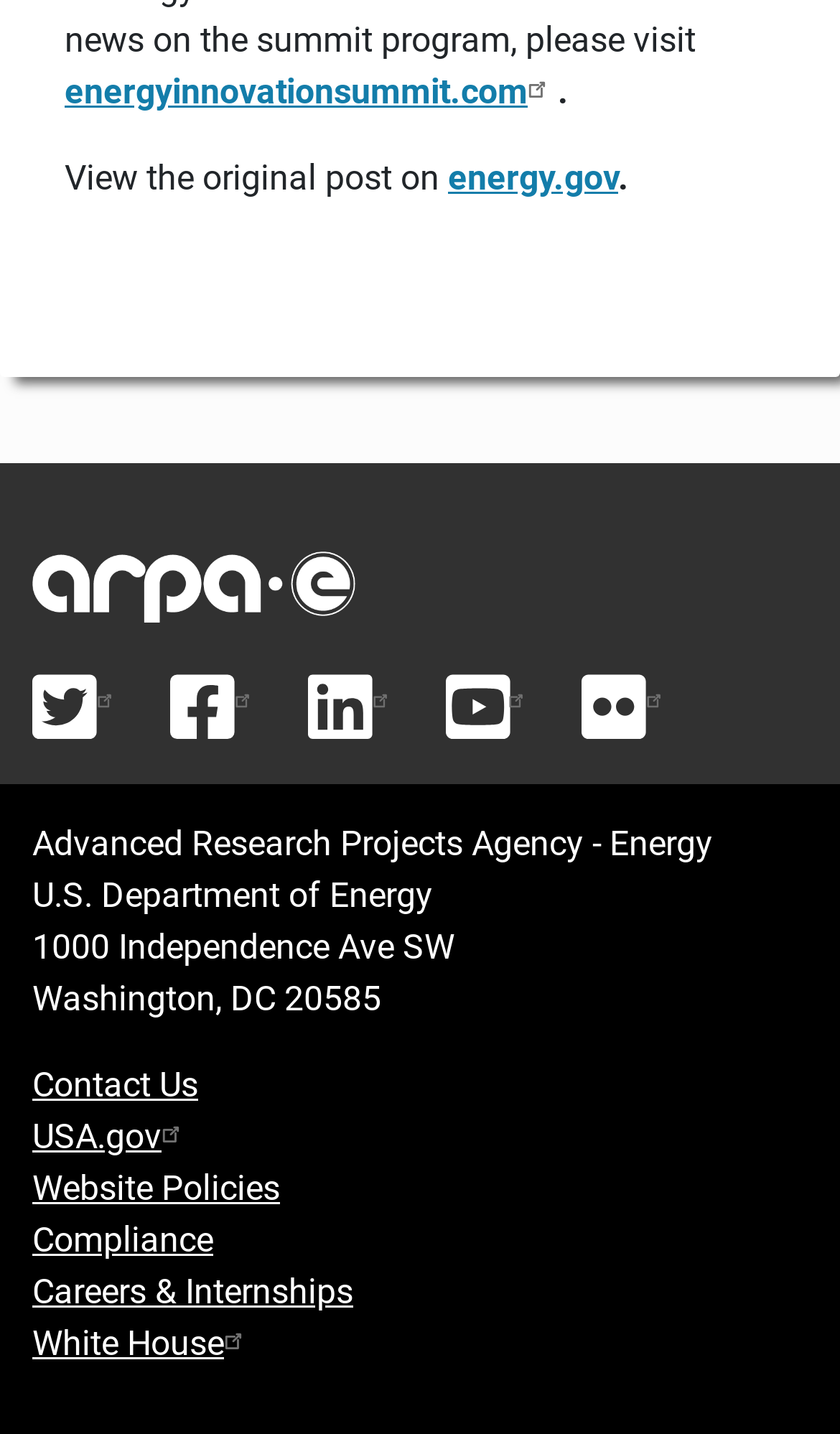Respond to the question with just a single word or phrase: 
What is the address of the agency?

1000 Independence Ave SW